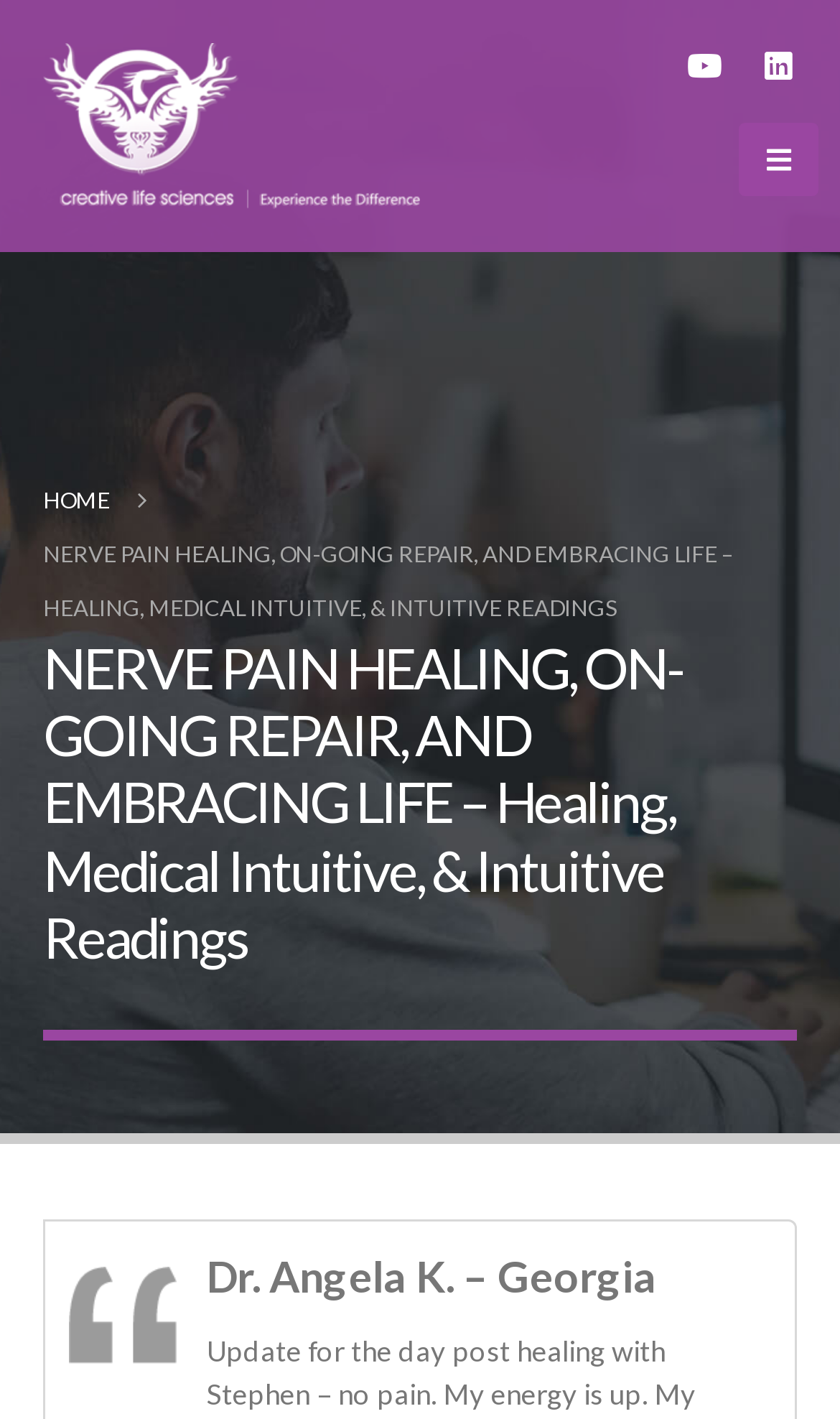Illustrate the webpage with a detailed description.

The webpage is about Creative Life Sciences, a platform focused on nerve pain healing, on-going repair, and embracing life. At the top-left corner, there is a logo of Creative Life Sciences, which is an image with a link to the website. Below the logo, there are two social media icons, represented by '\uf167' and '\uf08c', positioned at the top-right corner.

The main content of the webpage is divided into sections. The first section is a heading that repeats the title "NERVE PAIN HEALING, ON-GOING REPAIR, AND EMBRACING LIFE – Healing, Medical Intuitive, & Intuitive Readings". Below this heading, there is a paragraph of text with the same content.

On the top-left side, there is a navigation link "HOME", which is positioned above the main content. At the bottom of the page, there is a footer section with a text "Dr. Angela K. – Georgia", which is likely a contact or author information.

There are a total of 4 links on the webpage, including the logo, social media icons, "HOME" navigation, and the title heading. The overall structure of the webpage is simple and easy to navigate, with a clear focus on the main topic of nerve pain healing and related services.